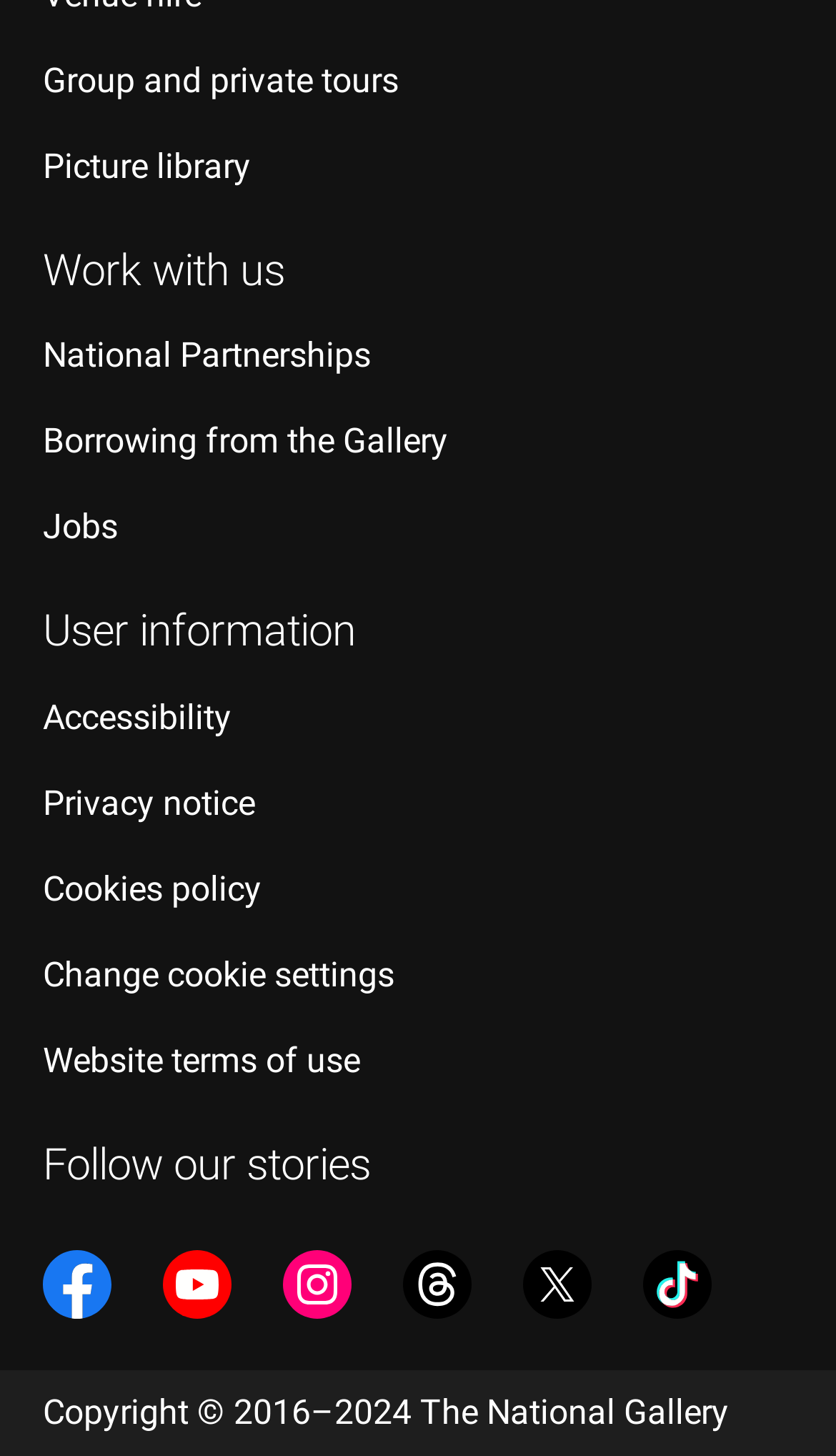Please give the bounding box coordinates of the area that should be clicked to fulfill the following instruction: "Check website terms of use". The coordinates should be in the format of four float numbers from 0 to 1, i.e., [left, top, right, bottom].

[0.051, 0.714, 0.431, 0.742]